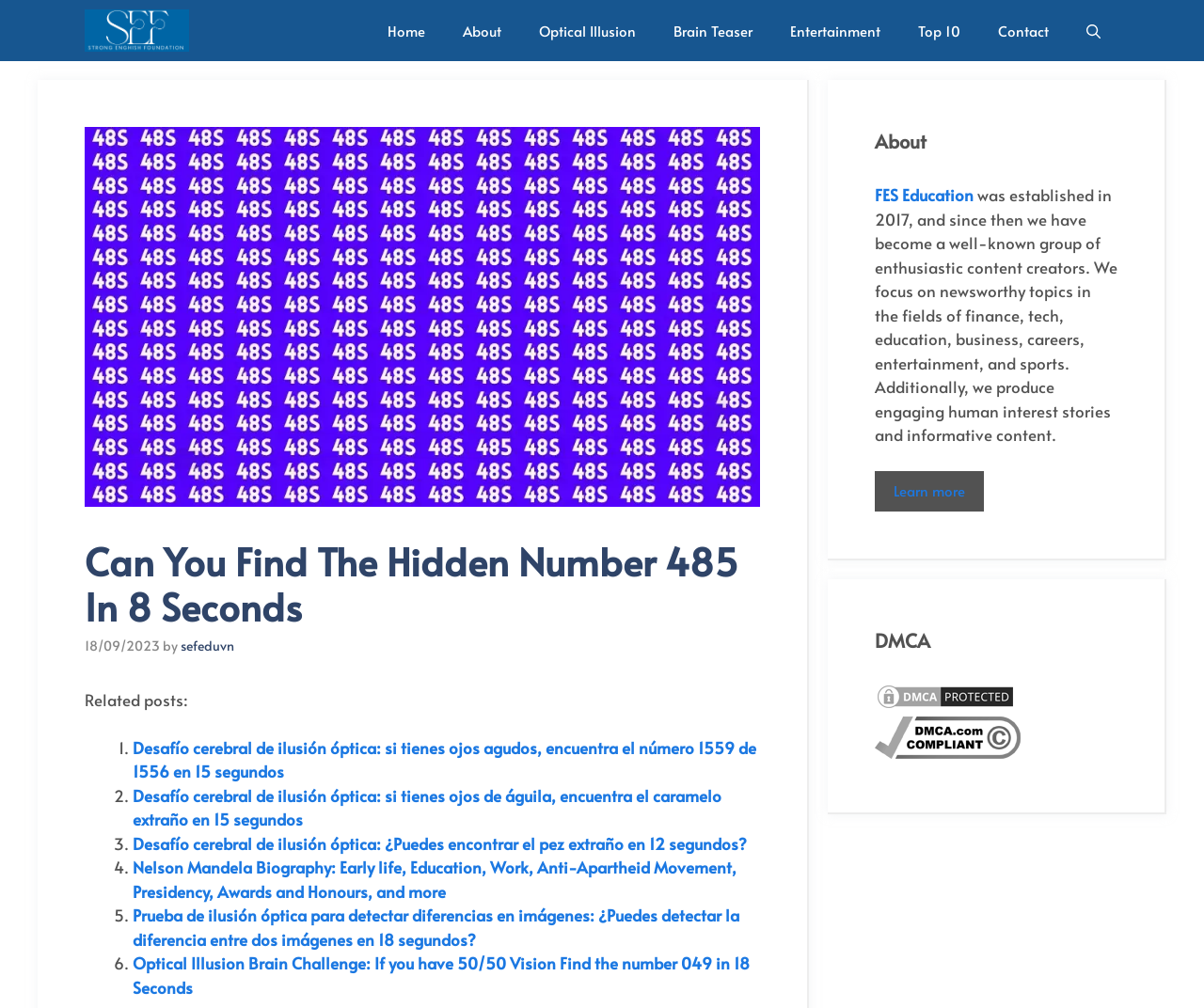Determine the bounding box coordinates of the section I need to click to execute the following instruction: "Open the search". Provide the coordinates as four float numbers between 0 and 1, i.e., [left, top, right, bottom].

[0.887, 0.0, 0.93, 0.061]